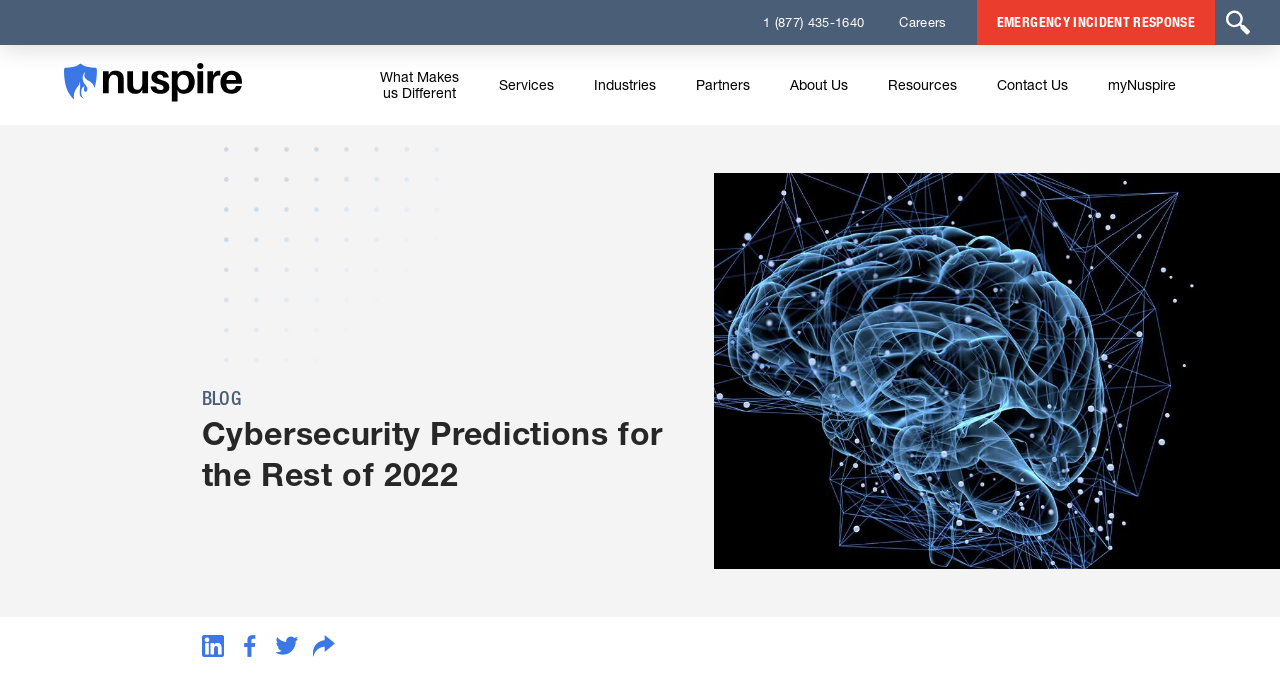Identify the bounding box coordinates of the area you need to click to perform the following instruction: "View careers".

[0.679, 0.0, 0.763, 0.066]